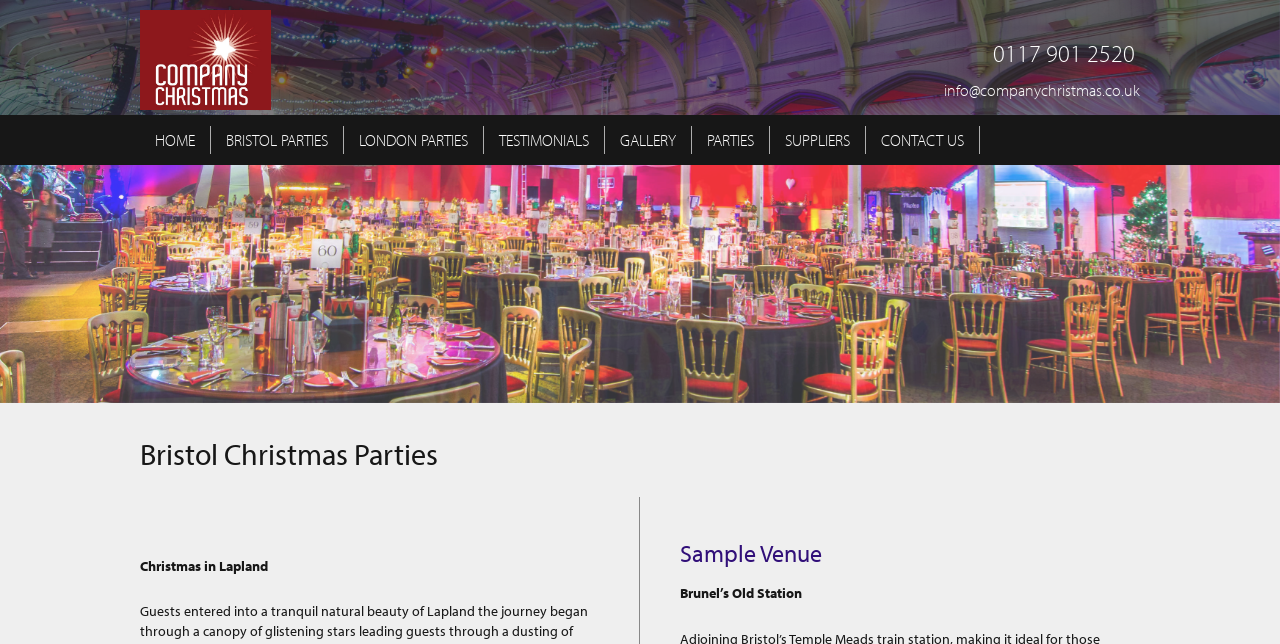Find the bounding box coordinates of the clickable area required to complete the following action: "Go to the homepage".

[0.109, 0.196, 0.165, 0.239]